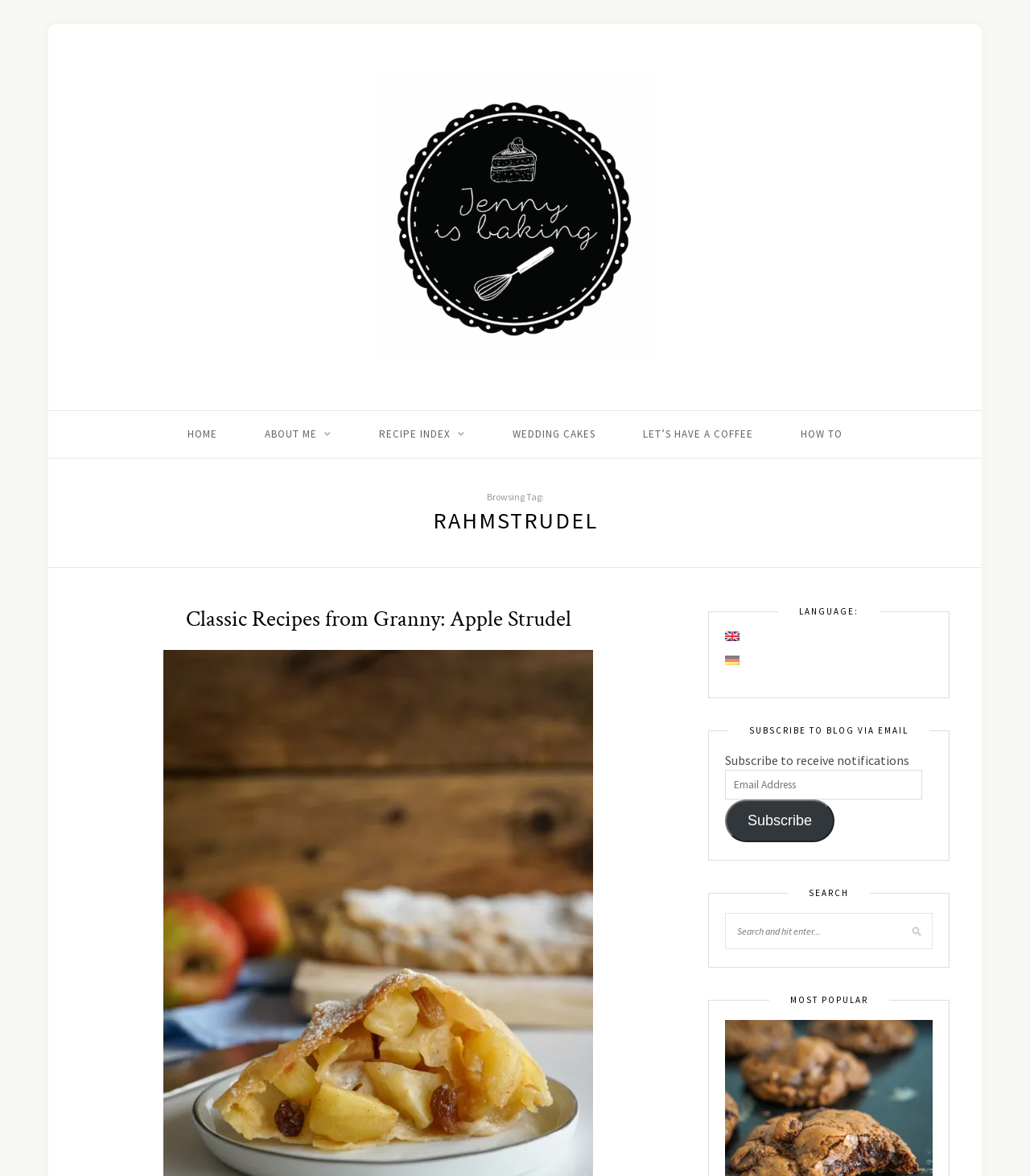What is the purpose of the textbox at the bottom of the webpage?
Please respond to the question with as much detail as possible.

The purpose of the textbox at the bottom of the webpage can be determined by looking at the heading 'SEARCH' above the textbox, which suggests that the textbox is used for searching the blog.